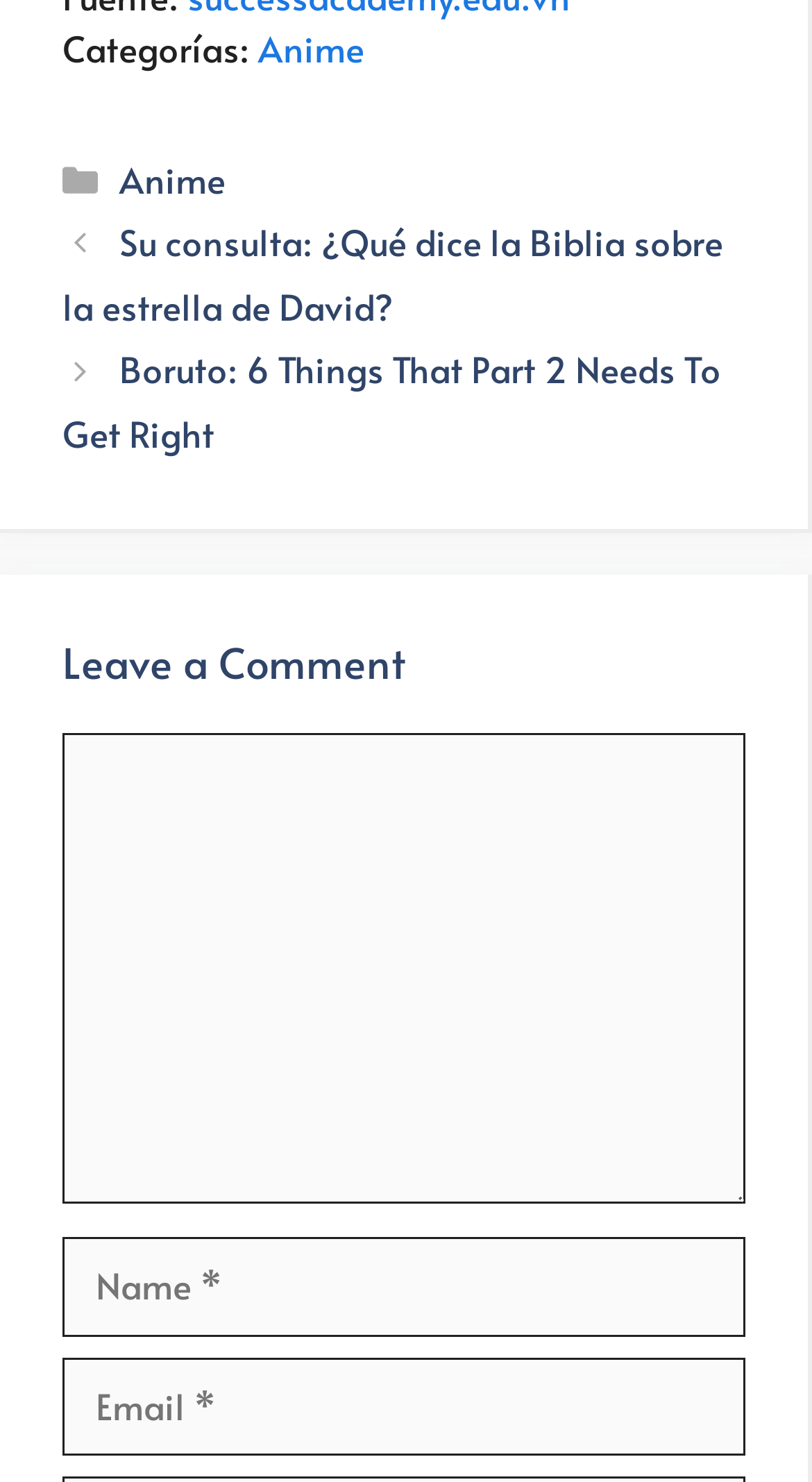Give a short answer using one word or phrase for the question:
How many fields are required to leave a comment?

3